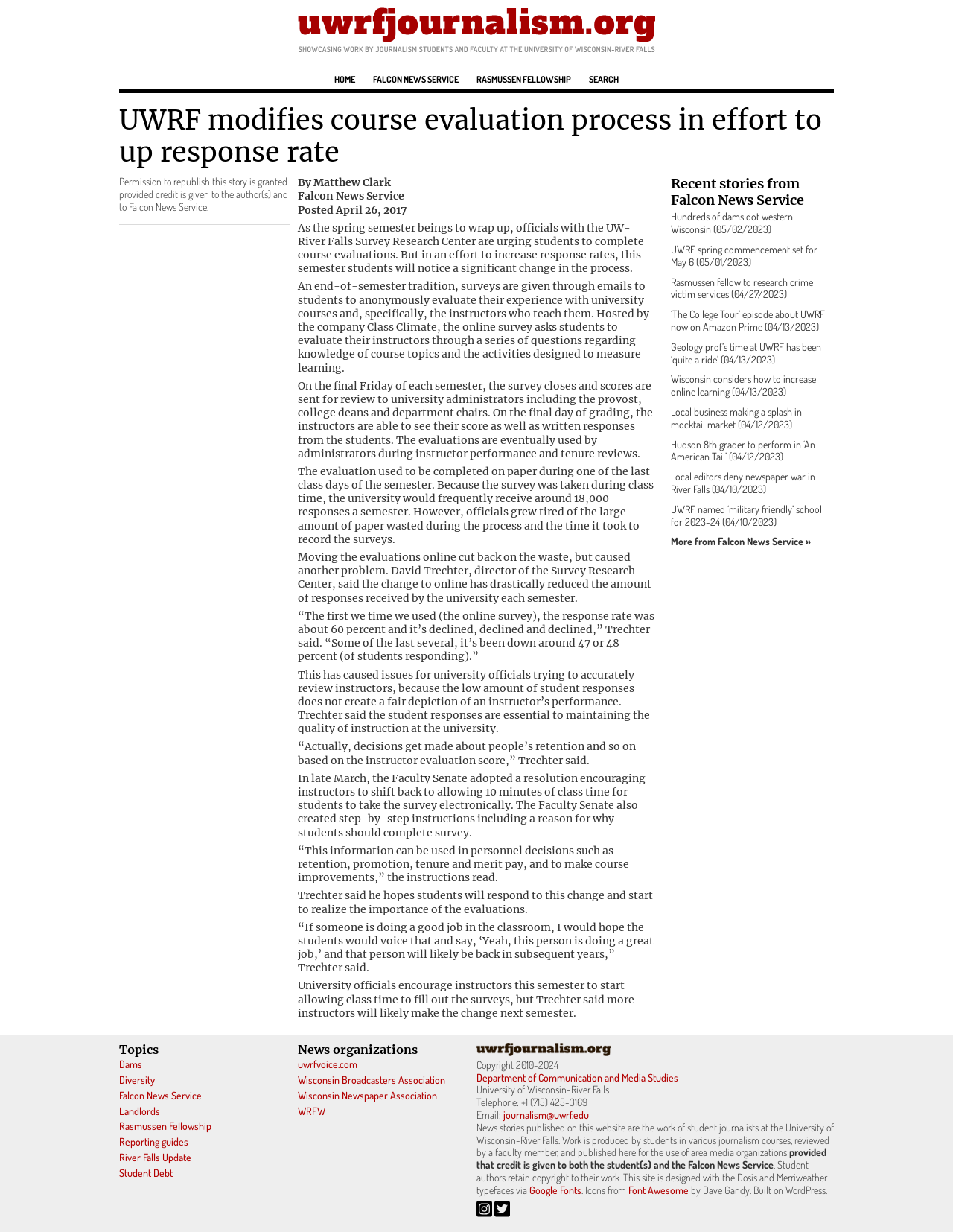Please identify the bounding box coordinates of where to click in order to follow the instruction: "Click HOME".

[0.351, 0.057, 0.373, 0.072]